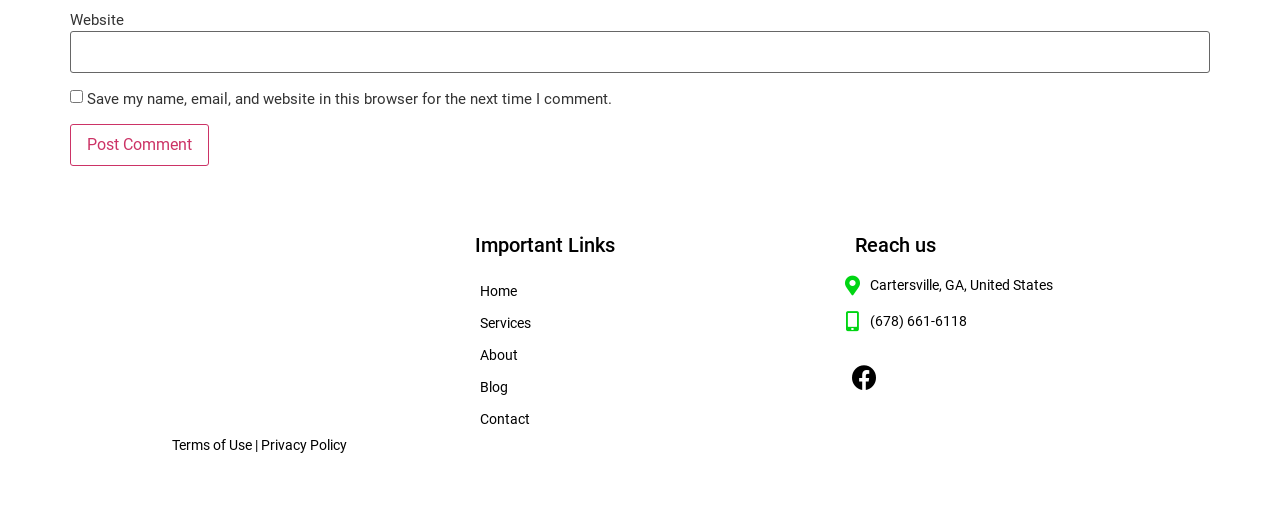Please identify the bounding box coordinates for the region that you need to click to follow this instruction: "Post a comment".

[0.055, 0.236, 0.163, 0.315]